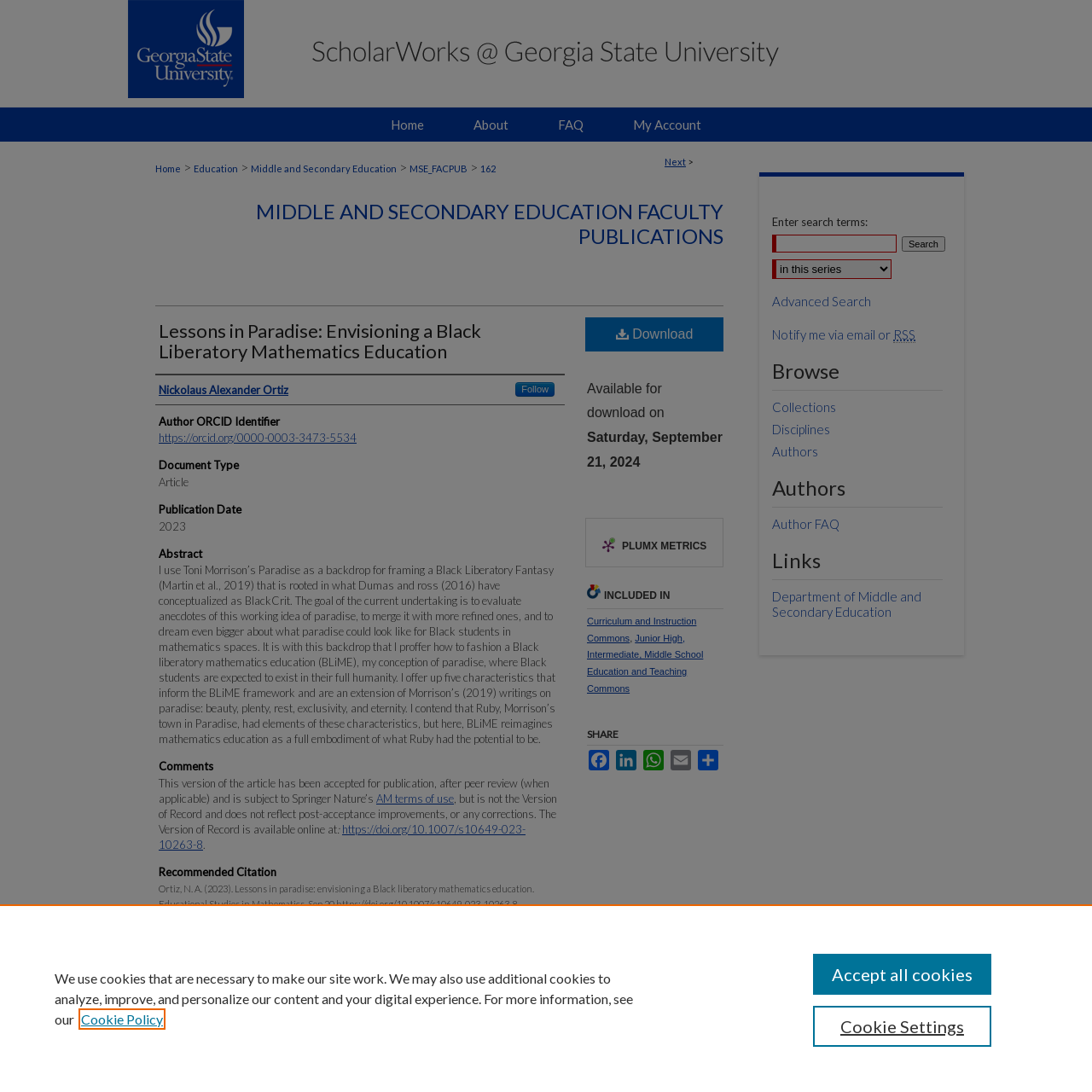Locate the bounding box coordinates of the area you need to click to fulfill this instruction: 'Search for publications'. The coordinates must be in the form of four float numbers ranging from 0 to 1: [left, top, right, bottom].

[0.707, 0.215, 0.821, 0.231]